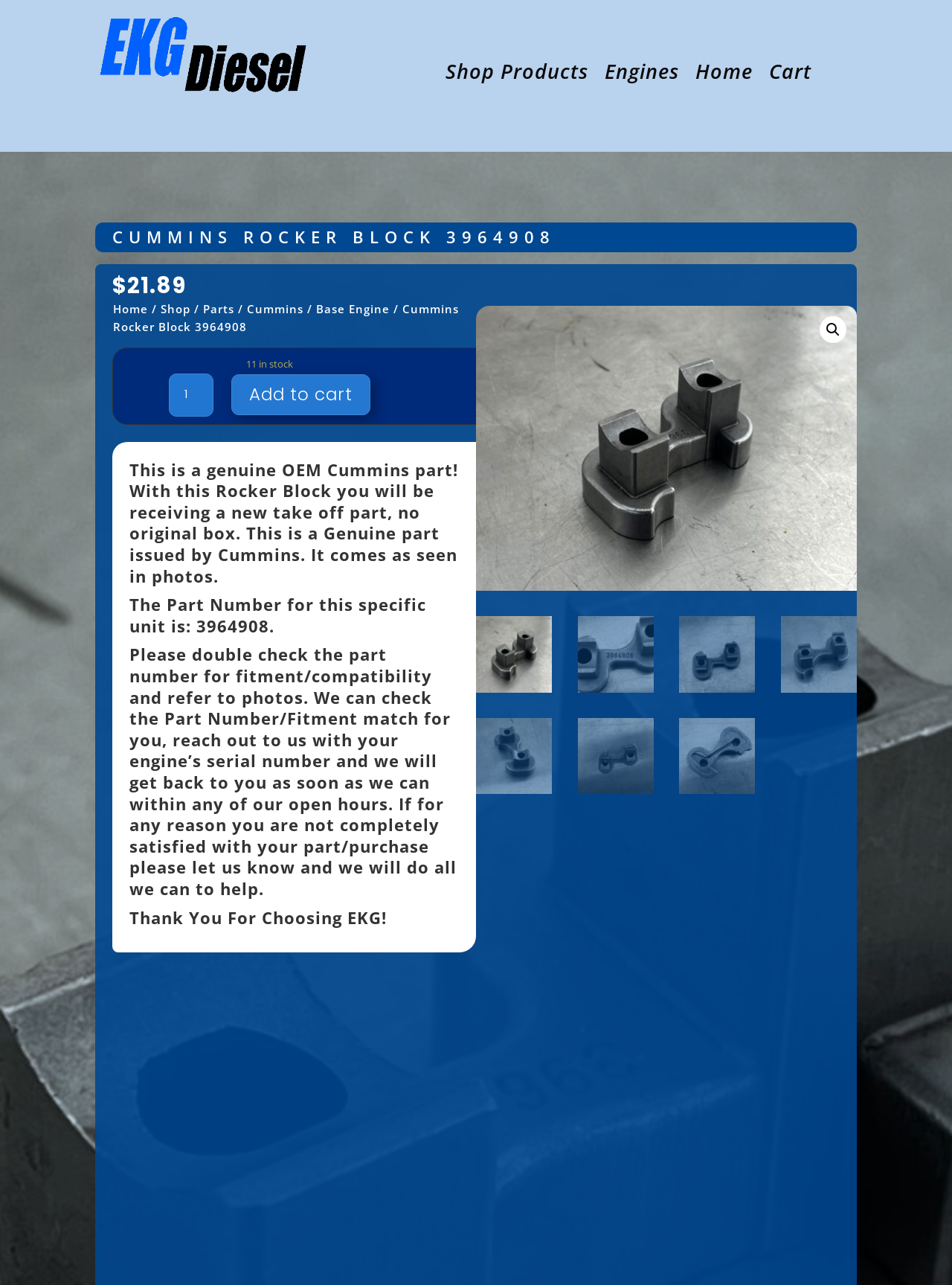What is the price of the Cummins Rocker Block?
Provide a short answer using one word or a brief phrase based on the image.

$21.89